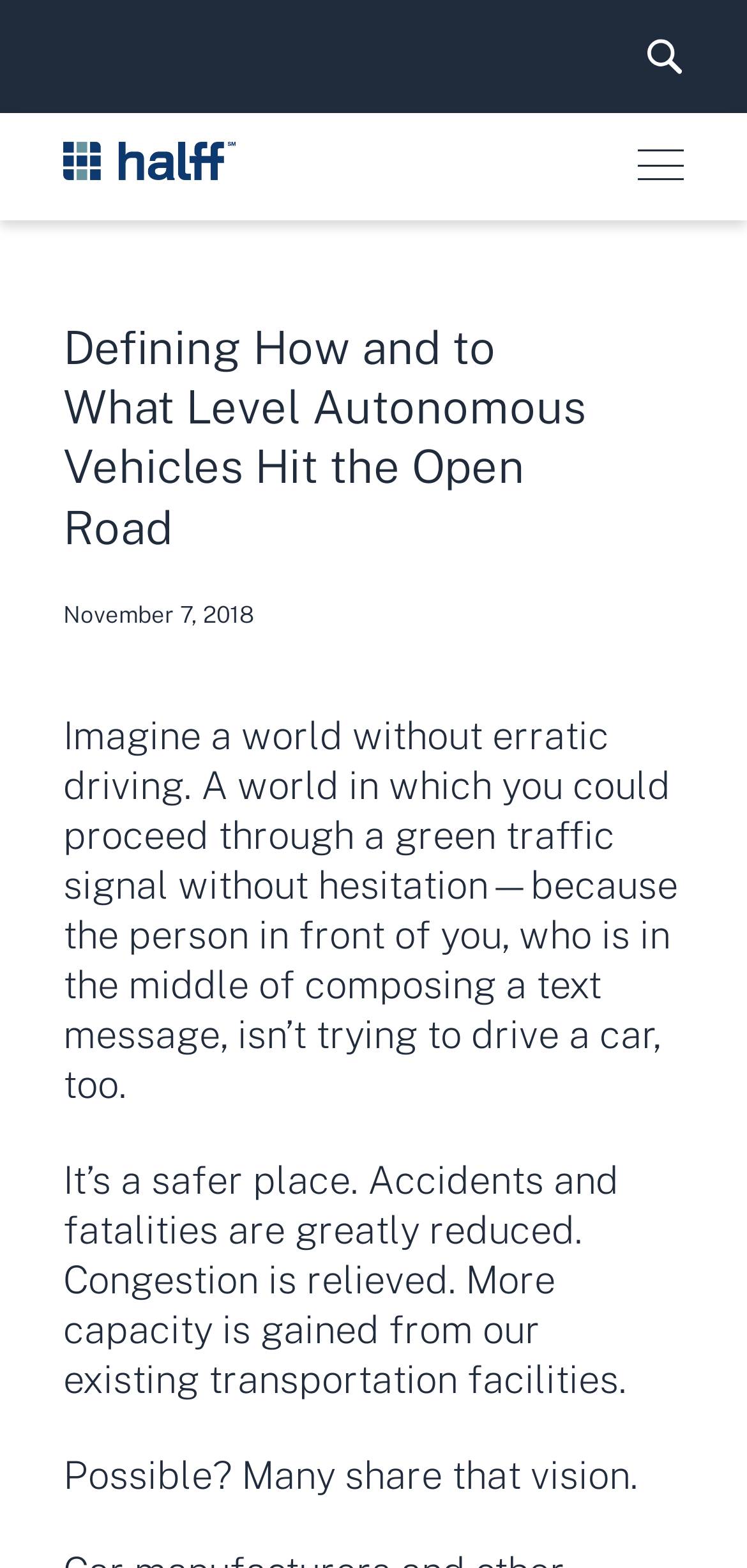Locate the bounding box coordinates for the element described below: "Careers". The coordinates must be four float values between 0 and 1, formatted as [left, top, right, bottom].

[0.0, 0.084, 1.0, 0.128]